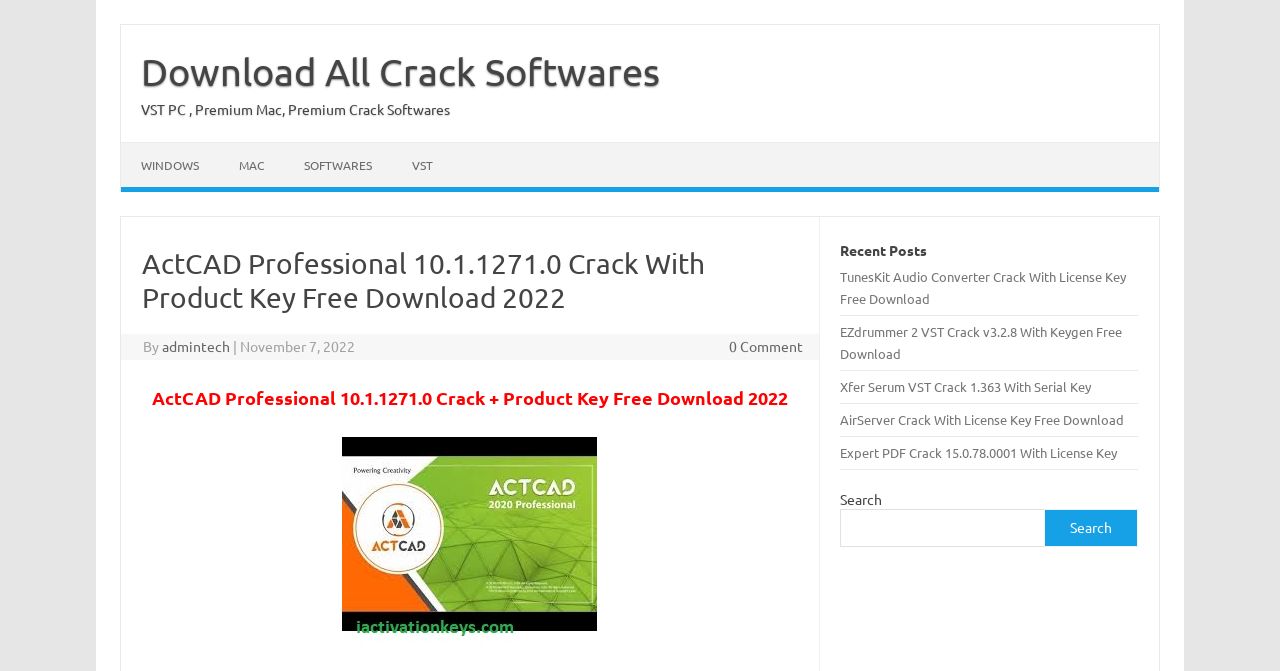Who is the author of this webpage?
Refer to the screenshot and respond with a concise word or phrase.

admintech